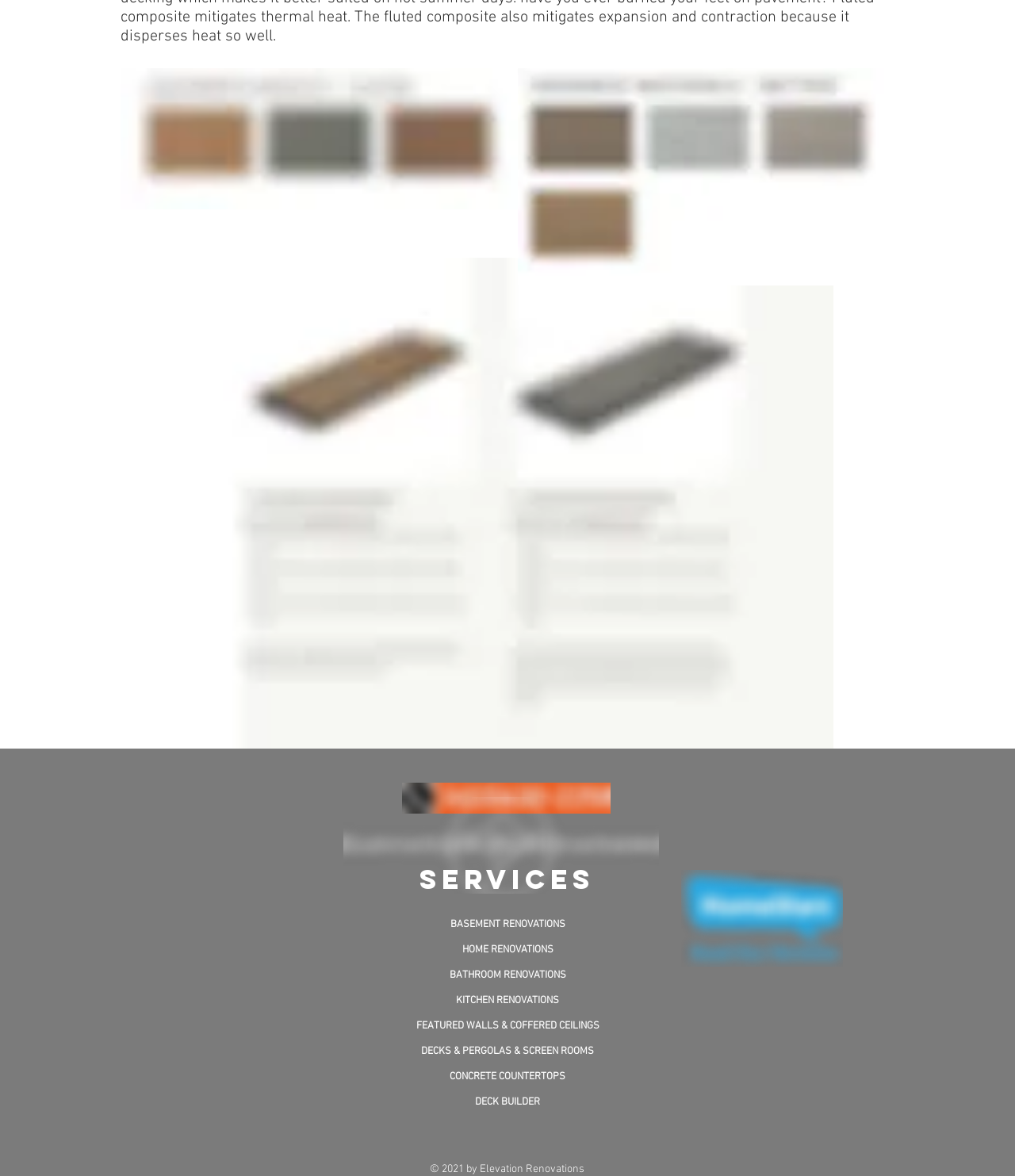Could you provide the bounding box coordinates for the portion of the screen to click to complete this instruction: "View the 'read-our-reviews' image"?

[0.671, 0.74, 0.83, 0.822]